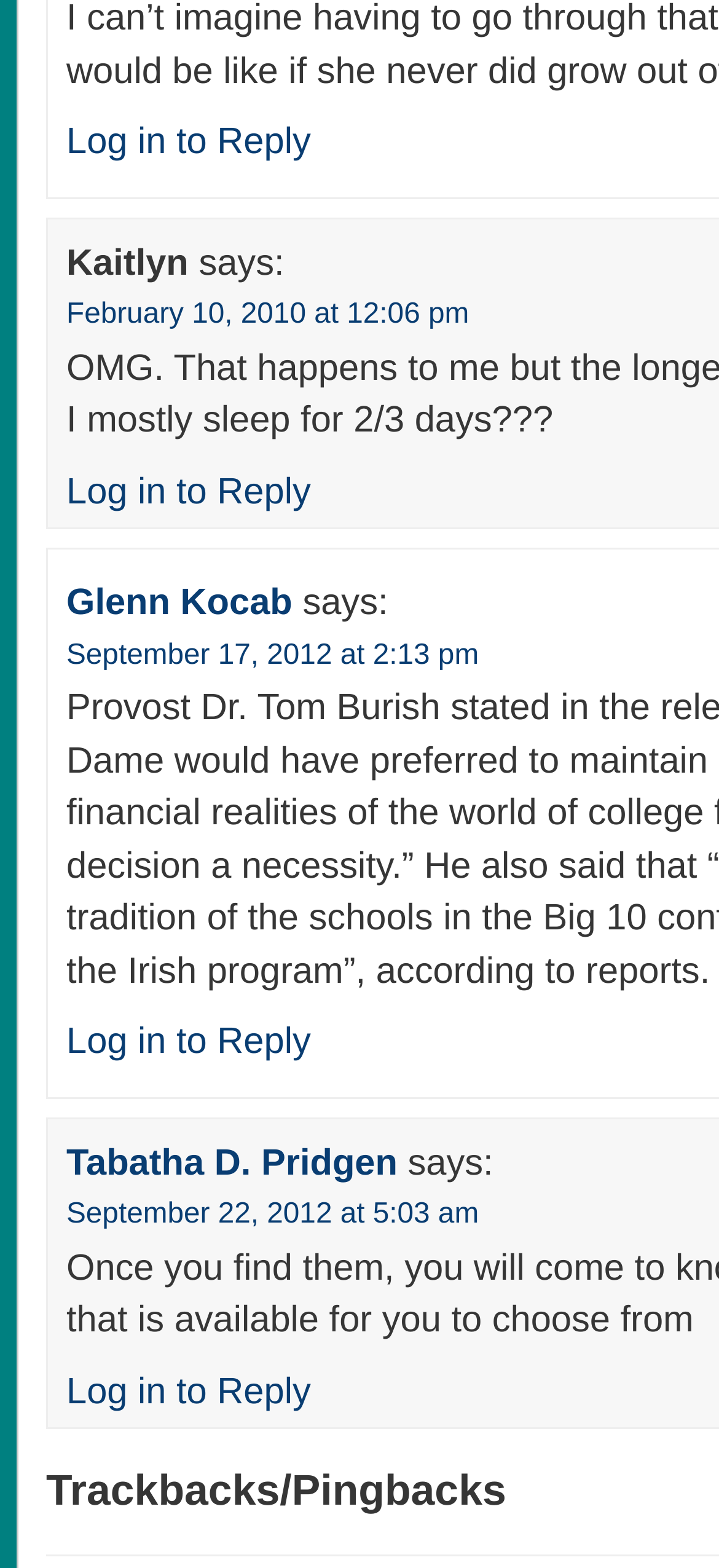Provide a one-word or short-phrase response to the question:
Who is the last commenter?

Tabatha D. Pridgen